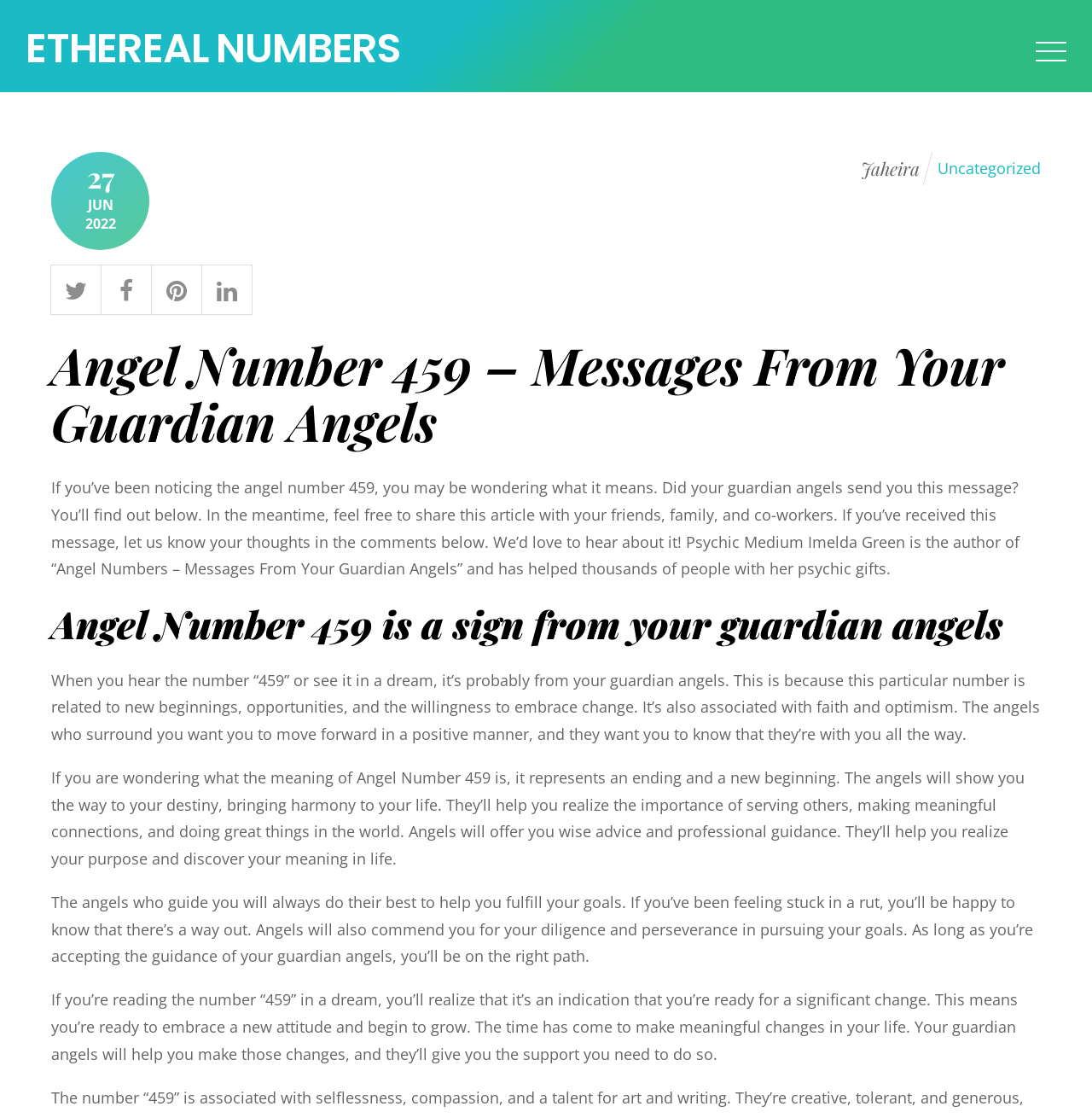What does seeing the number '459' in a dream indicate?
Use the information from the screenshot to give a comprehensive response to the question.

The answer can be found in the paragraph of text that starts with 'If you’re reading the number “459” in a dream, you’ll realize that it’s an indication that you’re ready for a significant change.' This paragraph explains the significance of seeing the number '459' in a dream and what it means for the individual.